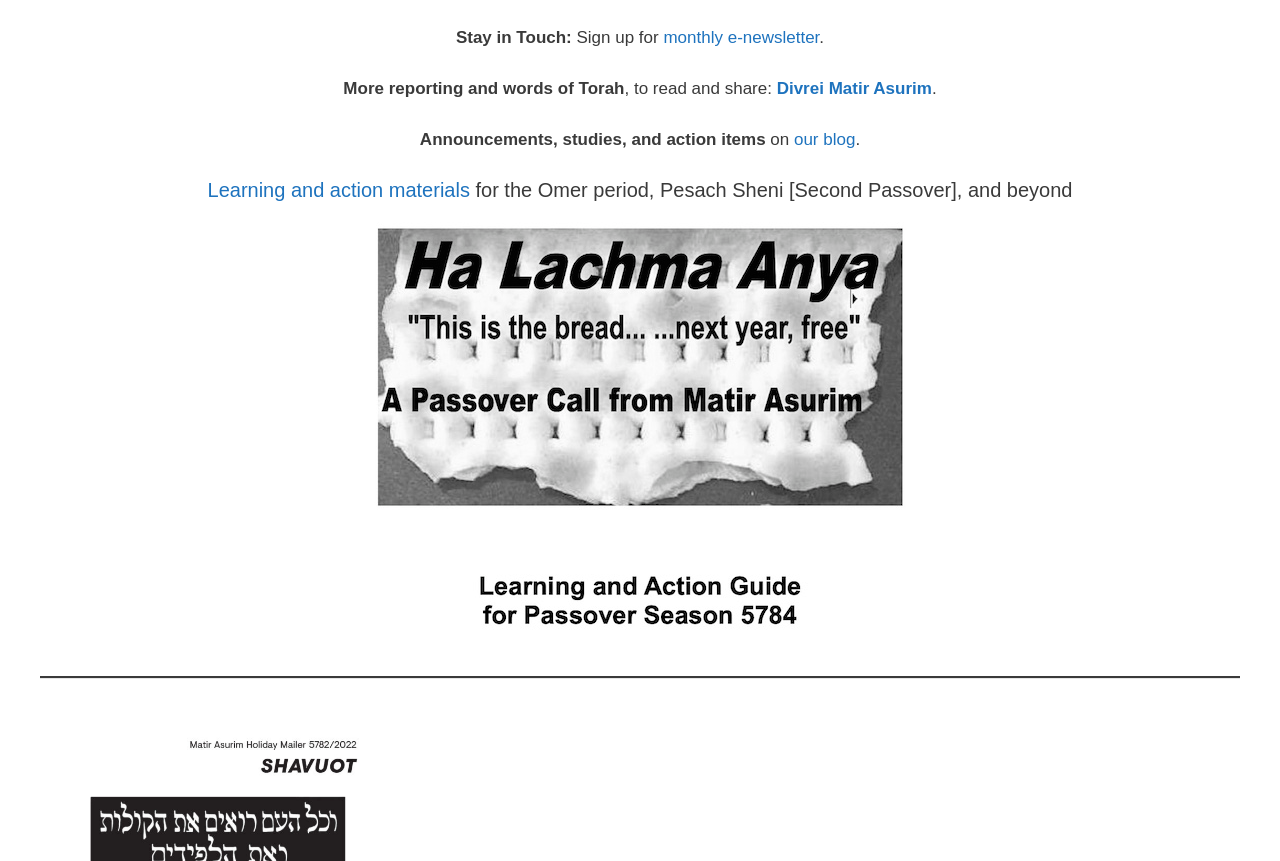Extract the bounding box coordinates for the UI element described as: "alt="Marker"".

None